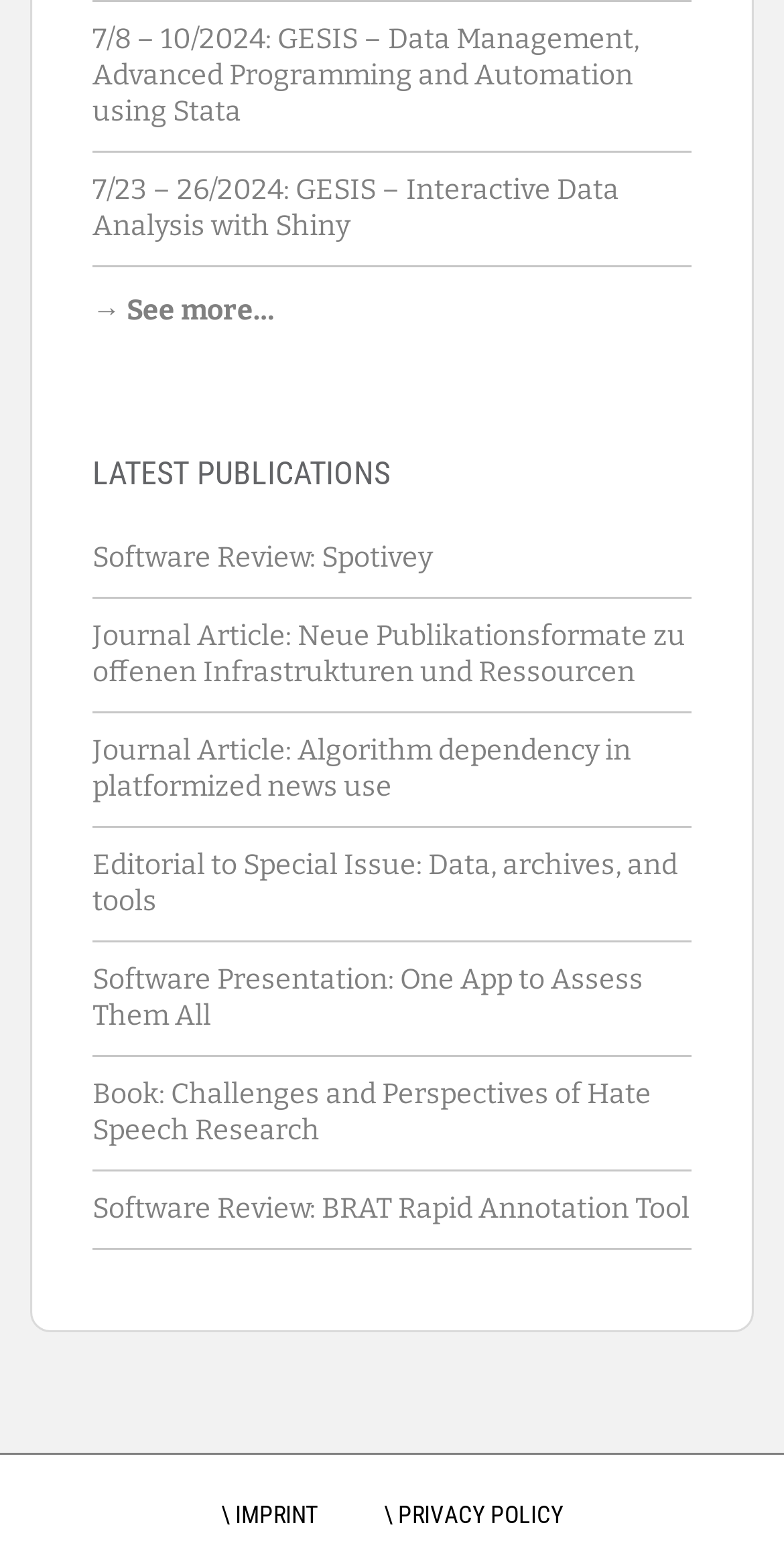Locate the bounding box coordinates of the element I should click to achieve the following instruction: "Read the journal article Neue Publikationsformate zu offenen Infrastrukturen und Ressourcen".

[0.118, 0.395, 0.874, 0.44]